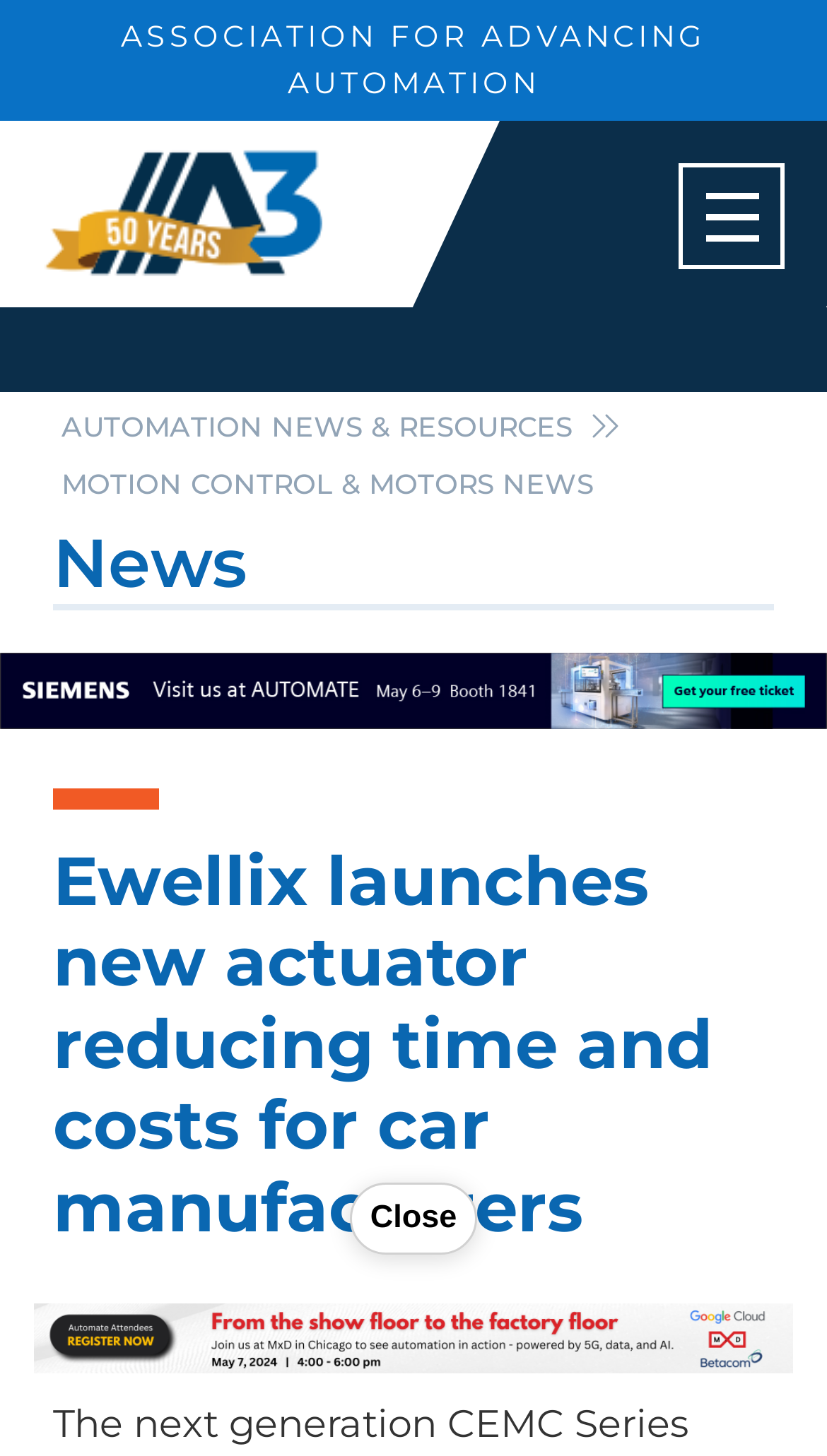What is the category of the news article?
Using the image as a reference, answer the question with a short word or phrase.

News